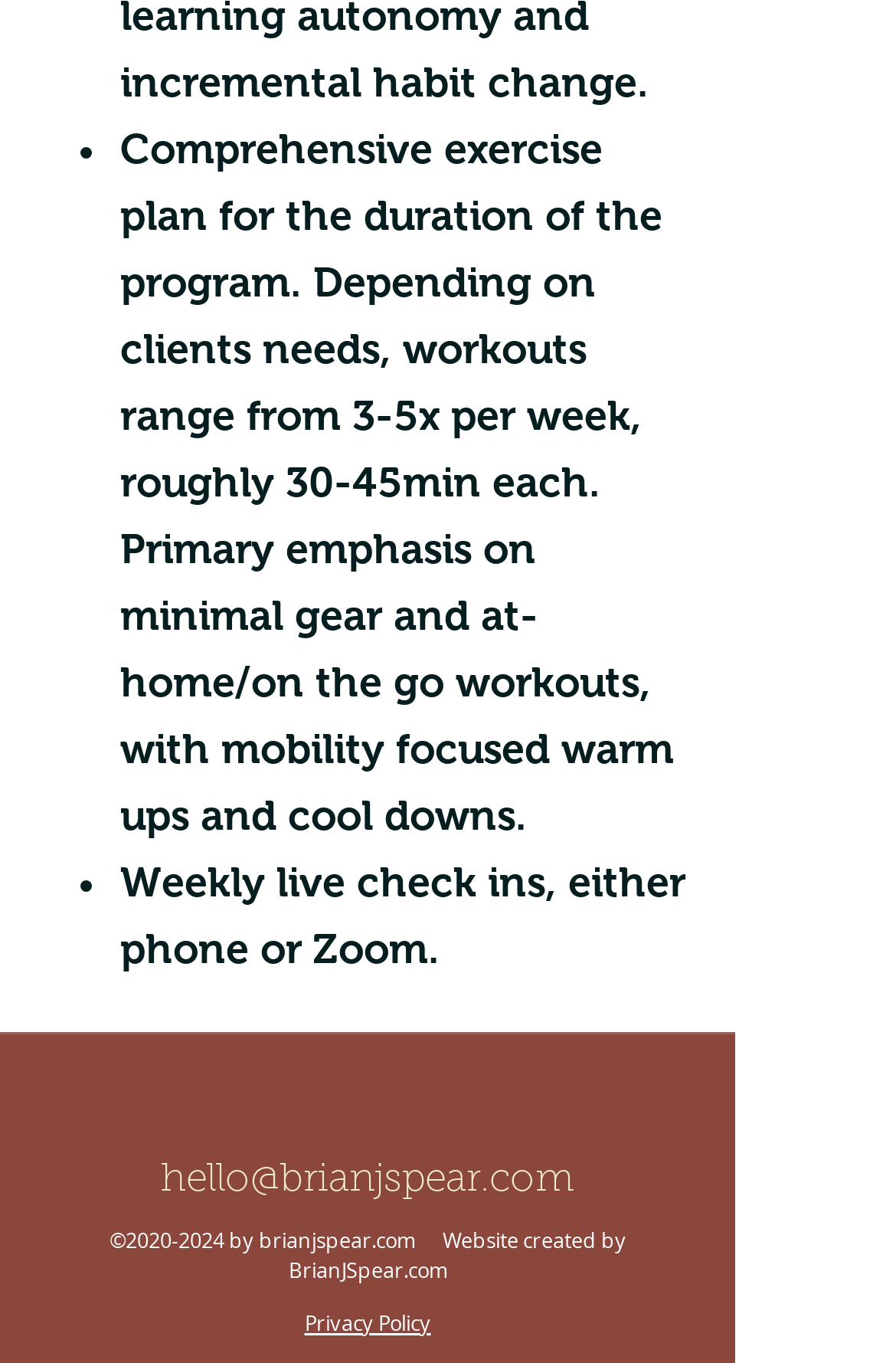What is the primary emphasis of the workouts?
From the screenshot, provide a brief answer in one word or phrase.

Minimal gear and at-home/on the go